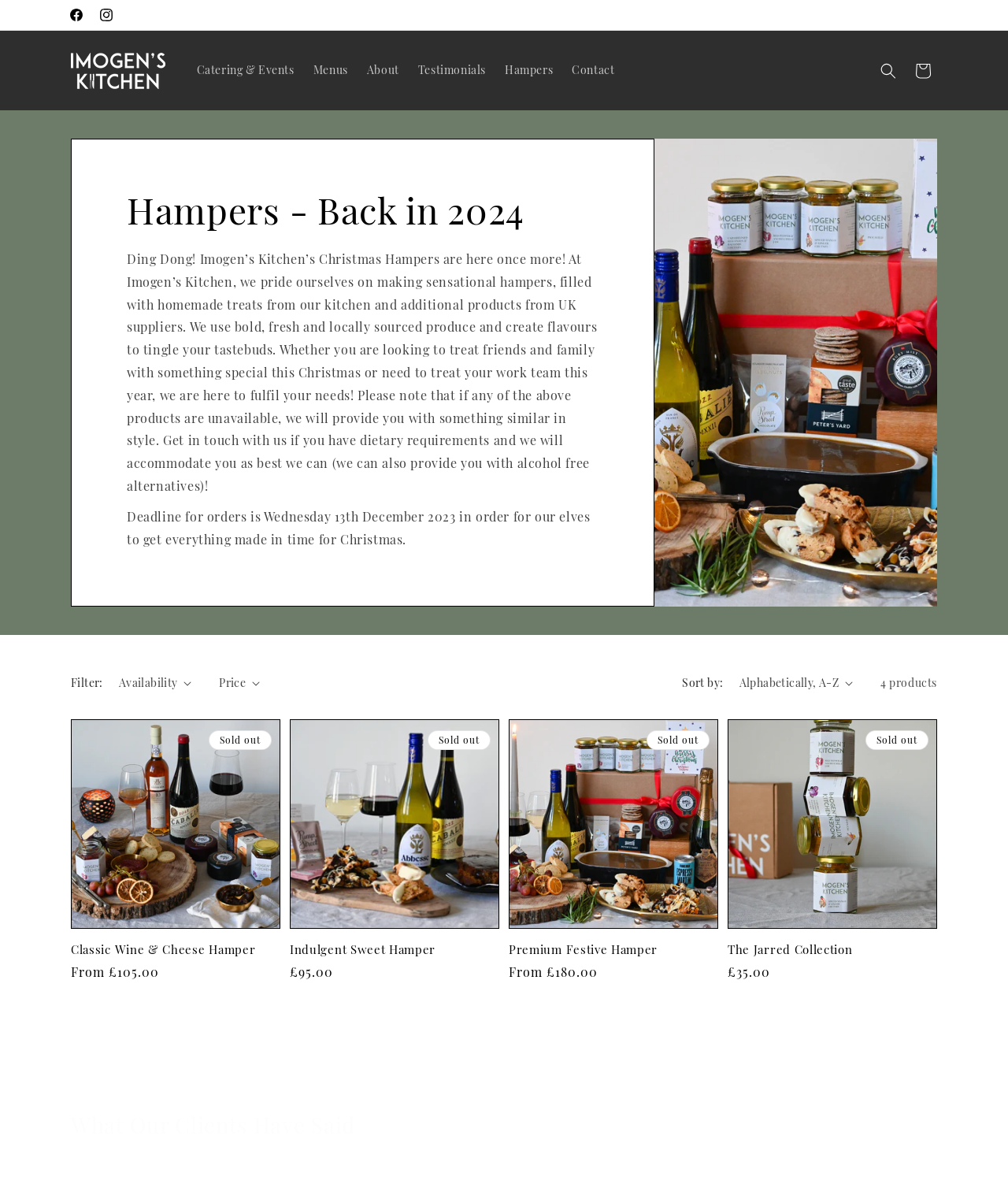For the following element description, predict the bounding box coordinates in the format (top-left x, top-left y, bottom-right x, bottom-right y). All values should be floating point numbers between 0 and 1. Description: parent_node: Catering & Events

[0.064, 0.039, 0.17, 0.079]